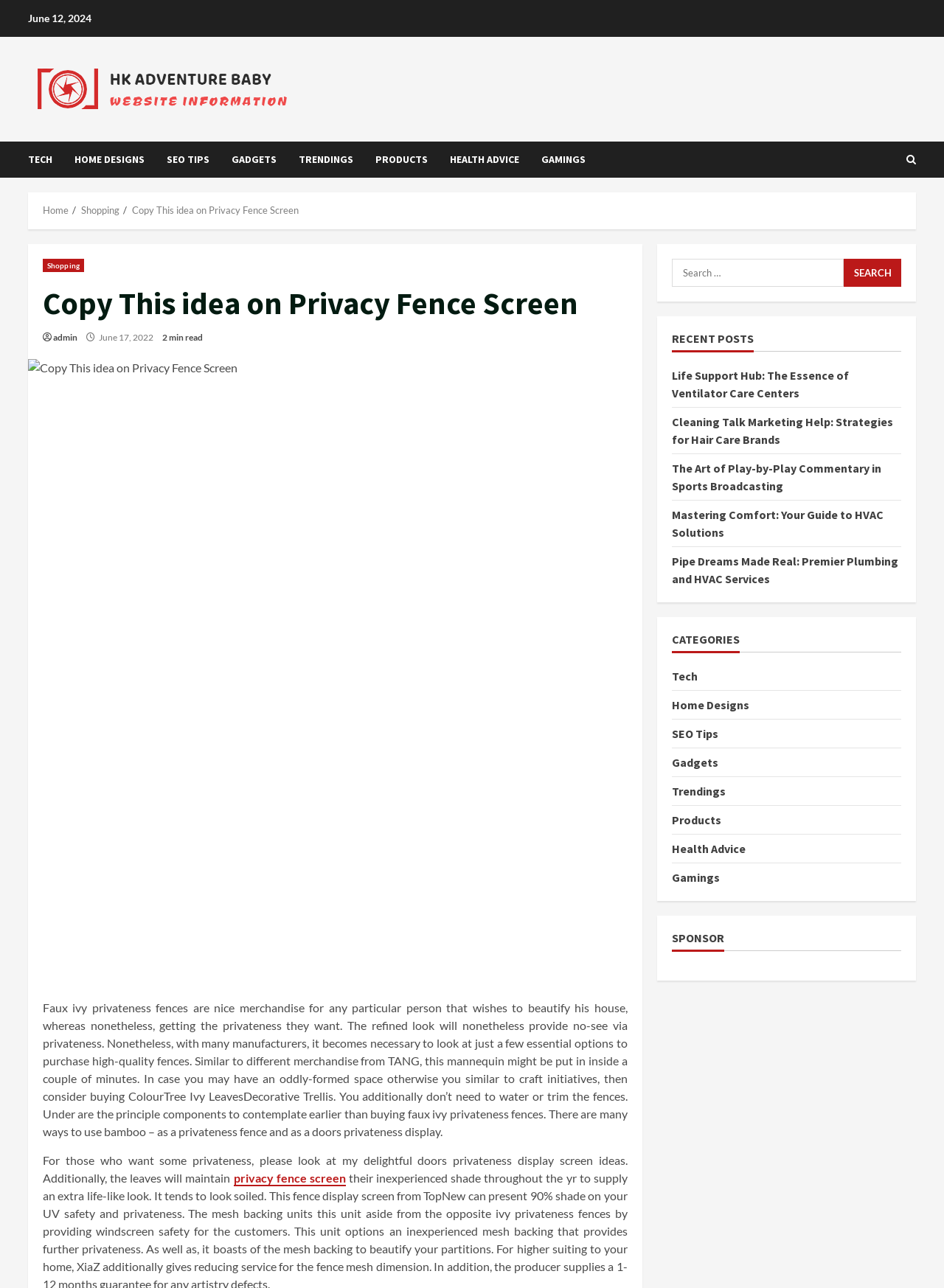Observe the image and answer the following question in detail: Is there a search function on the webpage?

The webpage has a search box with a label 'Search for:' and a button 'Search', which indicates the presence of a search function.